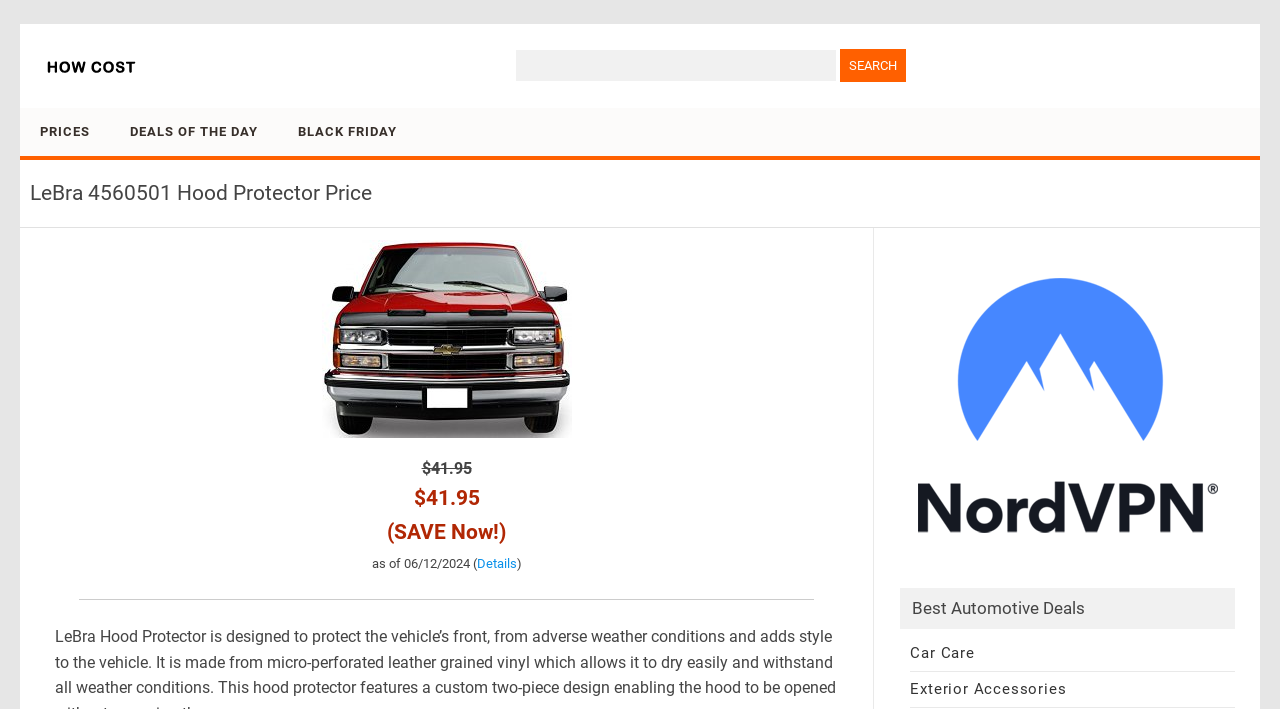Describe all the key features and sections of the webpage thoroughly.

The webpage is primarily focused on displaying the price of a LeBra 4560501 Hood Protector. At the top left, there is a logo of HowCost.com, accompanied by a link to the website. Next to the logo, there is a search bar with a placeholder text "Search for:" and a search button with the text "SEARCH". 

Below the search bar, there are three links: "PRICES", "DEALS OF THE DAY", and "BLACK FRIDAY", which are aligned horizontally. 

The main content of the webpage is a heading that displays the product name "LeBra 4560501 Hood Protector Price". Below the heading, there is an image of the product, accompanied by a link to the product details. The current price of the product, "$41.95", is displayed prominently, with a note indicating that it's a discounted price. The price is also accompanied by a timestamp, "as of 06/12/2024", and a link to "Details". 

On the right side of the product information, there is a section that appears to be an advertisement or a promotion, with a link to "Best VPN" and an image associated with it. 

At the bottom of the webpage, there are several links to related categories, including "Best Automotive Deals", "Car Care", and "Exterior Accessories".